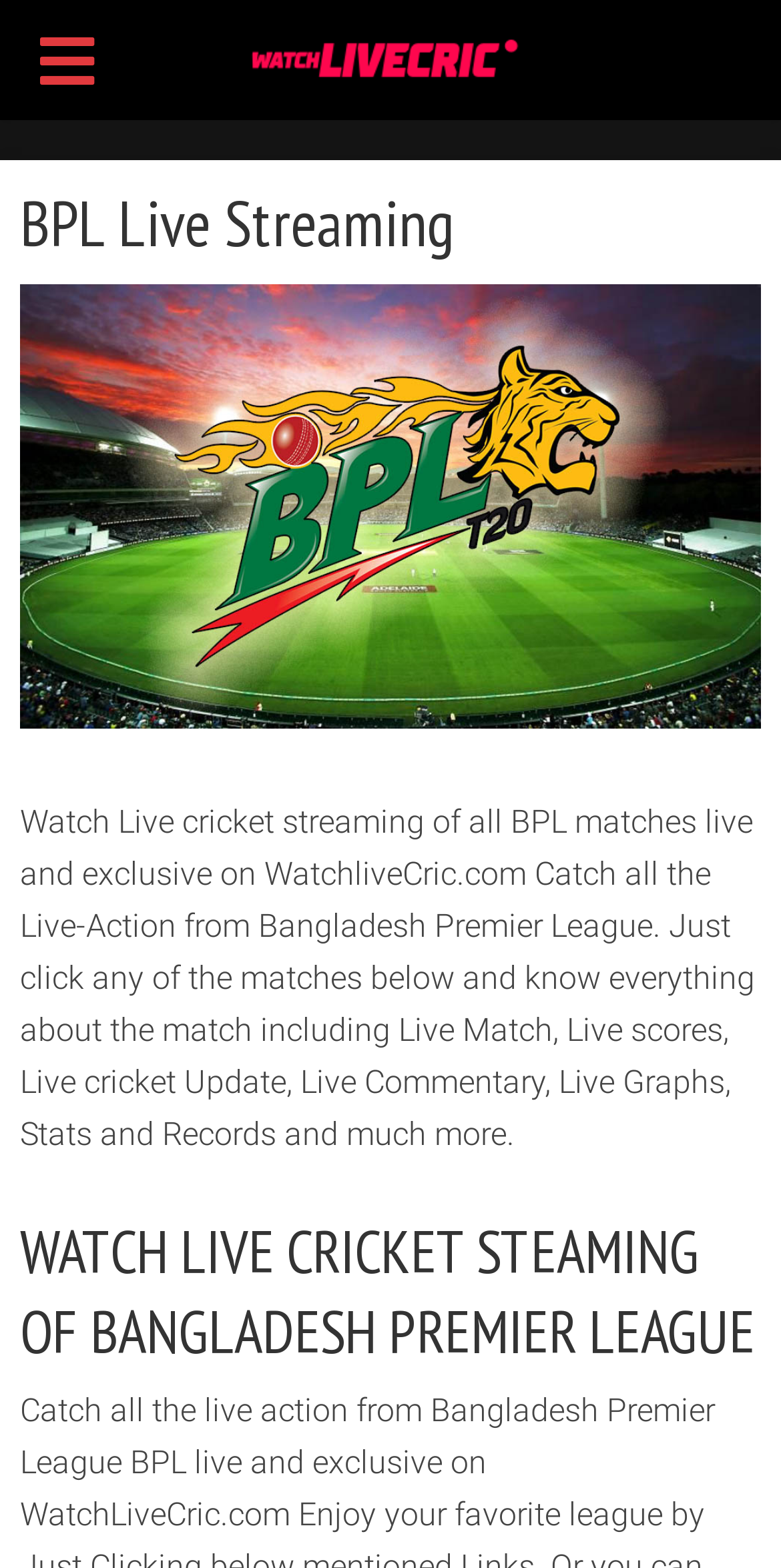Give a detailed overview of the webpage's appearance and contents.

The webpage is dedicated to live cricket streaming, specifically the Bangladesh Premier League. At the top-left corner, there is a small icon represented by a Unicode character '\uf0c9'. Next to it, a prominent link displays the title "Live Cricket Streaming, Live Cricket Score, Cricket Streams, Watch Live Cricket Online, Live Cricket TV". This link is accompanied by an image with the same title.

Below the title, a large heading "BPL Live Streaming" is centered at the top of the page. Adjacent to it, a larger image with the same title "BPL Live Streaming" takes up a significant portion of the top section.

The main content of the page is a paragraph of text that explains the live cricket streaming service. It informs users that they can watch live cricket streaming of all BPL matches exclusively on the website, with features such as live action, live scores, live updates, live commentary, and more. This text block is positioned below the title and image section.

Further down, a prominent heading "WATCH LIVE CRICKET STEAMING OF BANGLADESH PREMIER LEAGUE" is centered, likely separating the main content from other sections or features on the page.